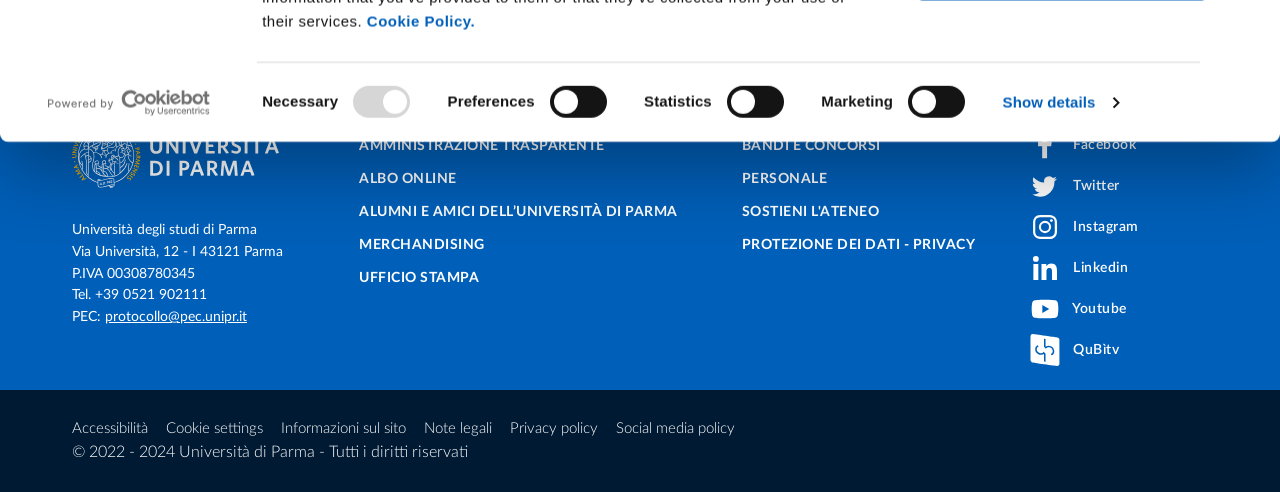Please specify the bounding box coordinates of the clickable section necessary to execute the following command: "Visit the university's Facebook page".

[0.804, 0.262, 0.888, 0.327]